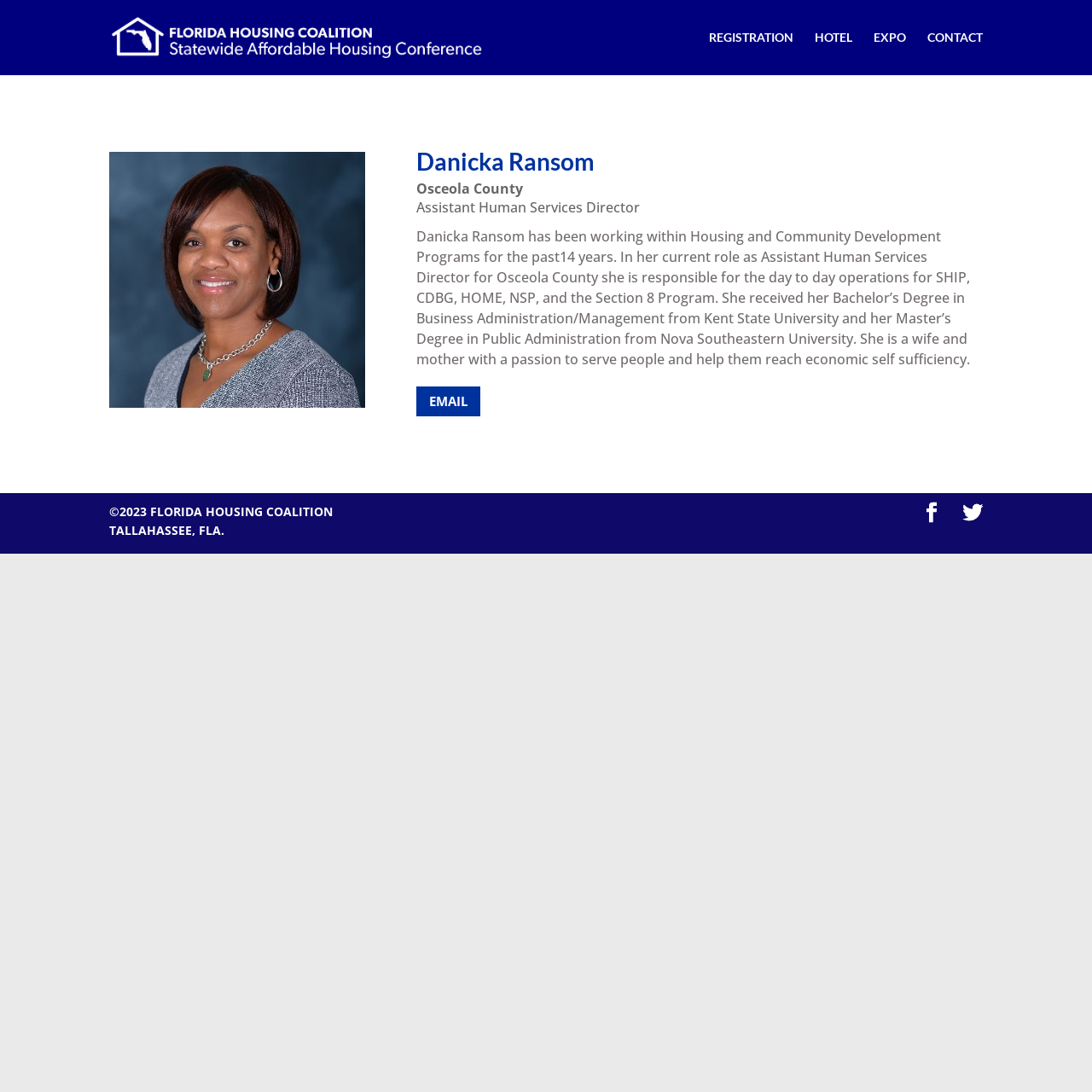Locate the bounding box coordinates of the clickable region necessary to complete the following instruction: "Contact FHC". Provide the coordinates in the format of four float numbers between 0 and 1, i.e., [left, top, right, bottom].

[0.849, 0.029, 0.9, 0.069]